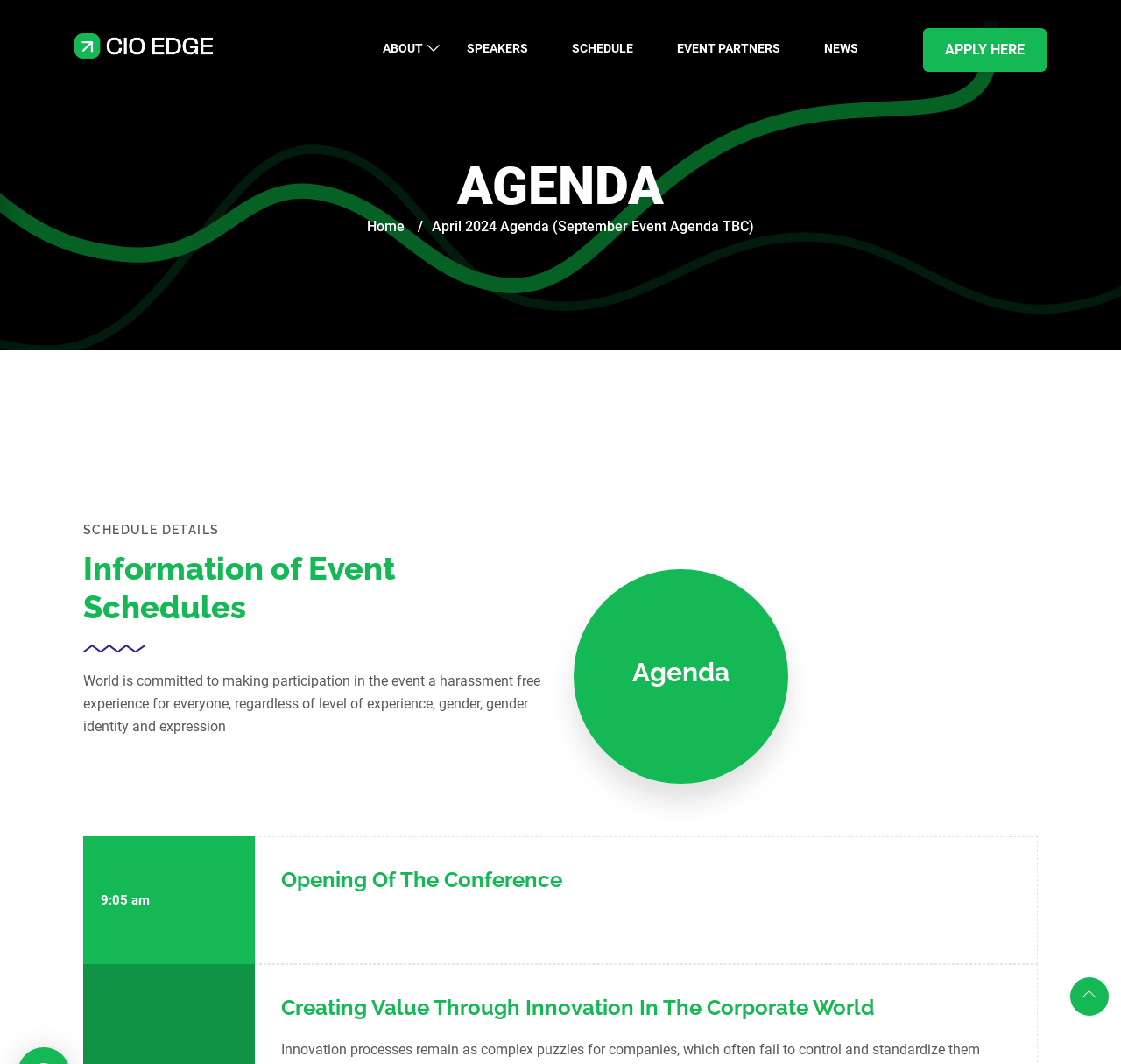Write a detailed summary of the webpage.

The webpage is about CIO Edge Mexico, an event focused on technology and innovation. At the top left, there is a logo and a link to the event's homepage, "CIO Edge Mexico". Below the logo, there are five navigation links: "ABOUT", "SPEAKERS", "SCHEDULE", "EVENT PARTNERS", and "NEWS", which are evenly spaced and horizontally aligned.

To the right of the navigation links, there is a prominent call-to-action button, "APPLY HERE", which takes up a significant portion of the top-right section of the page. Above the button, there is a heading "AGENDA" and a breadcrumb navigation with links to "Home" and the current page, "April 2024 Agenda (September Event Agenda TBC)".

The main content of the page is divided into two sections. On the left, there is a section titled "SCHEDULE DETAILS Information of Event Schedules", which includes a statement about the event's commitment to providing a harassment-free experience. Below this statement, there is a tab list with a single tab, "Agenda", which is not selected by default.

On the right, there is a schedule section with a heading "Agenda" and a list of events, including "Opening Of The Conference" and "Creating Value Through Innovation In The Corporate World", along with their corresponding start times. At the bottom right of the page, there is a small icon with a link.

Overall, the webpage is focused on providing information about the CIO Edge Mexico event, with a clear navigation and a prominent call-to-action to apply for the event.